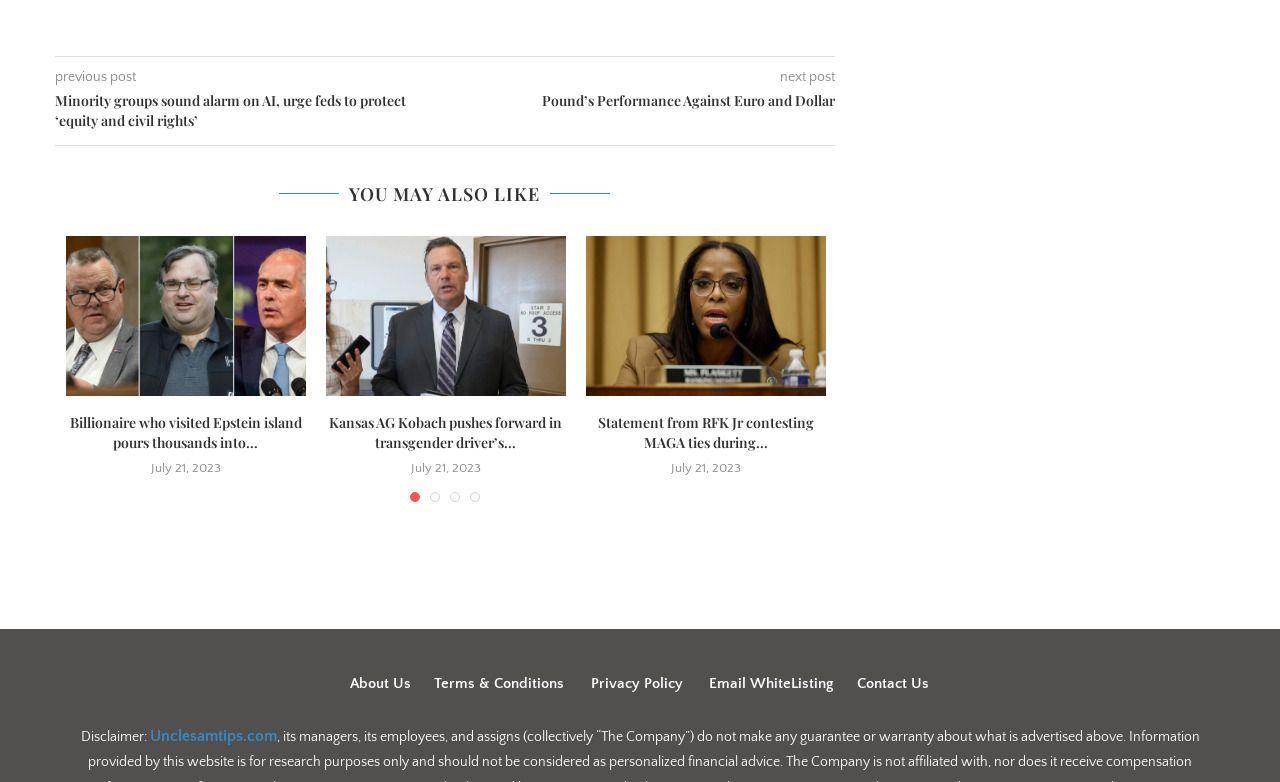Please locate the clickable area by providing the bounding box coordinates to follow this instruction: "Click on the 'Billionaire who visited Epstein island pours thousands into...' link".

[0.055, 0.529, 0.236, 0.578]